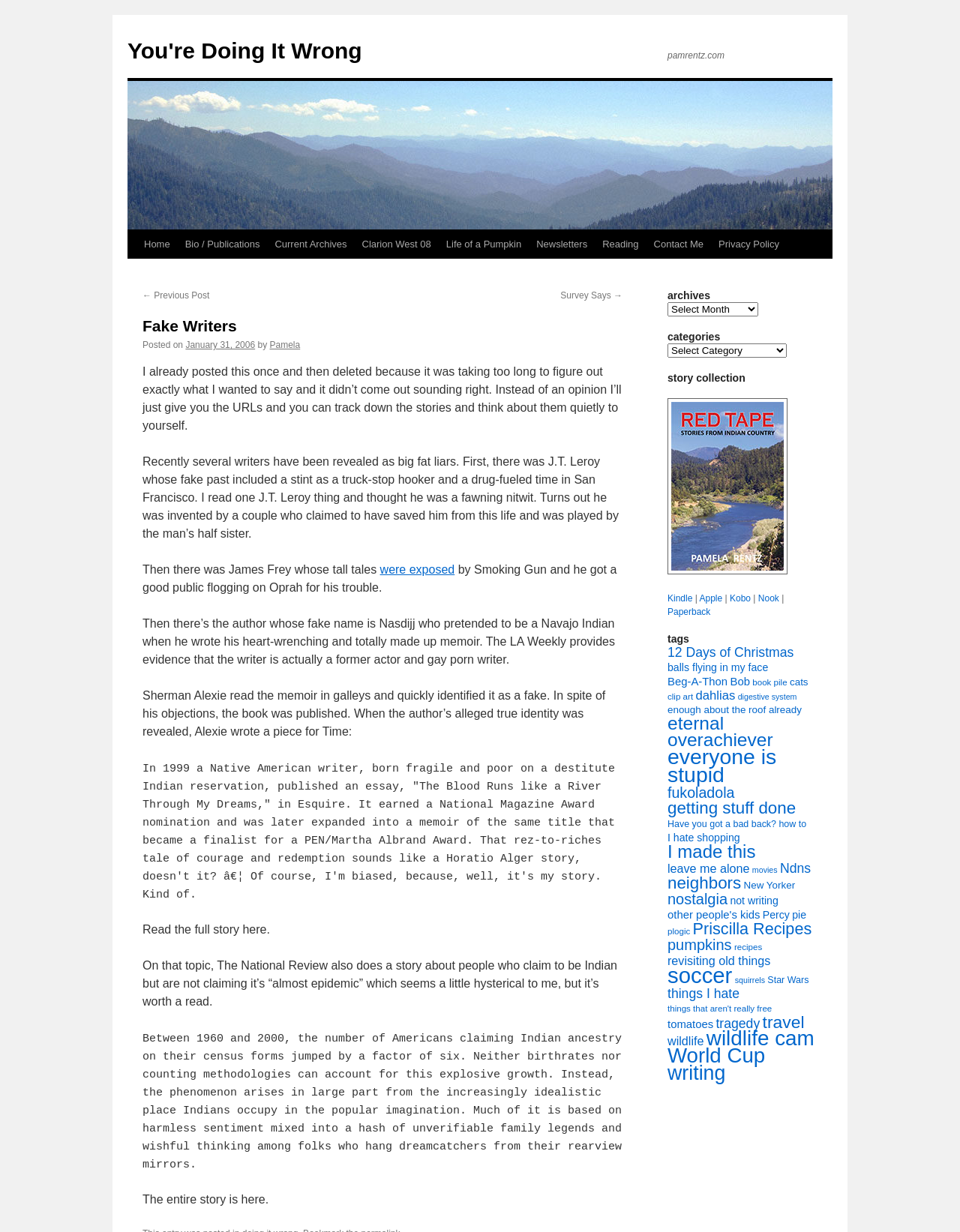What is the title of the first article?
Look at the image and respond with a one-word or short phrase answer.

Fake Writers